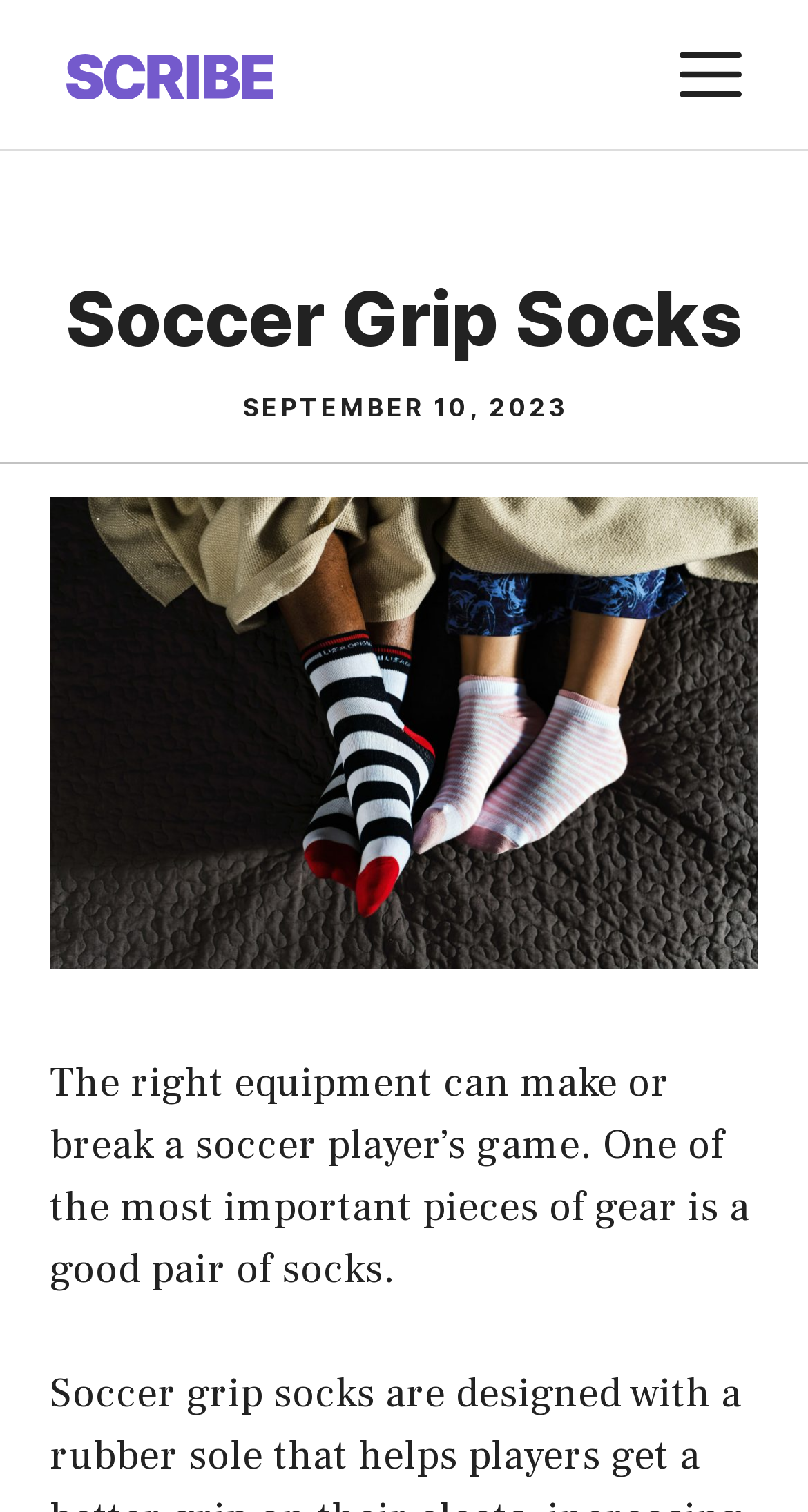What is the text of the webpage's headline?

Soccer Grip Socks